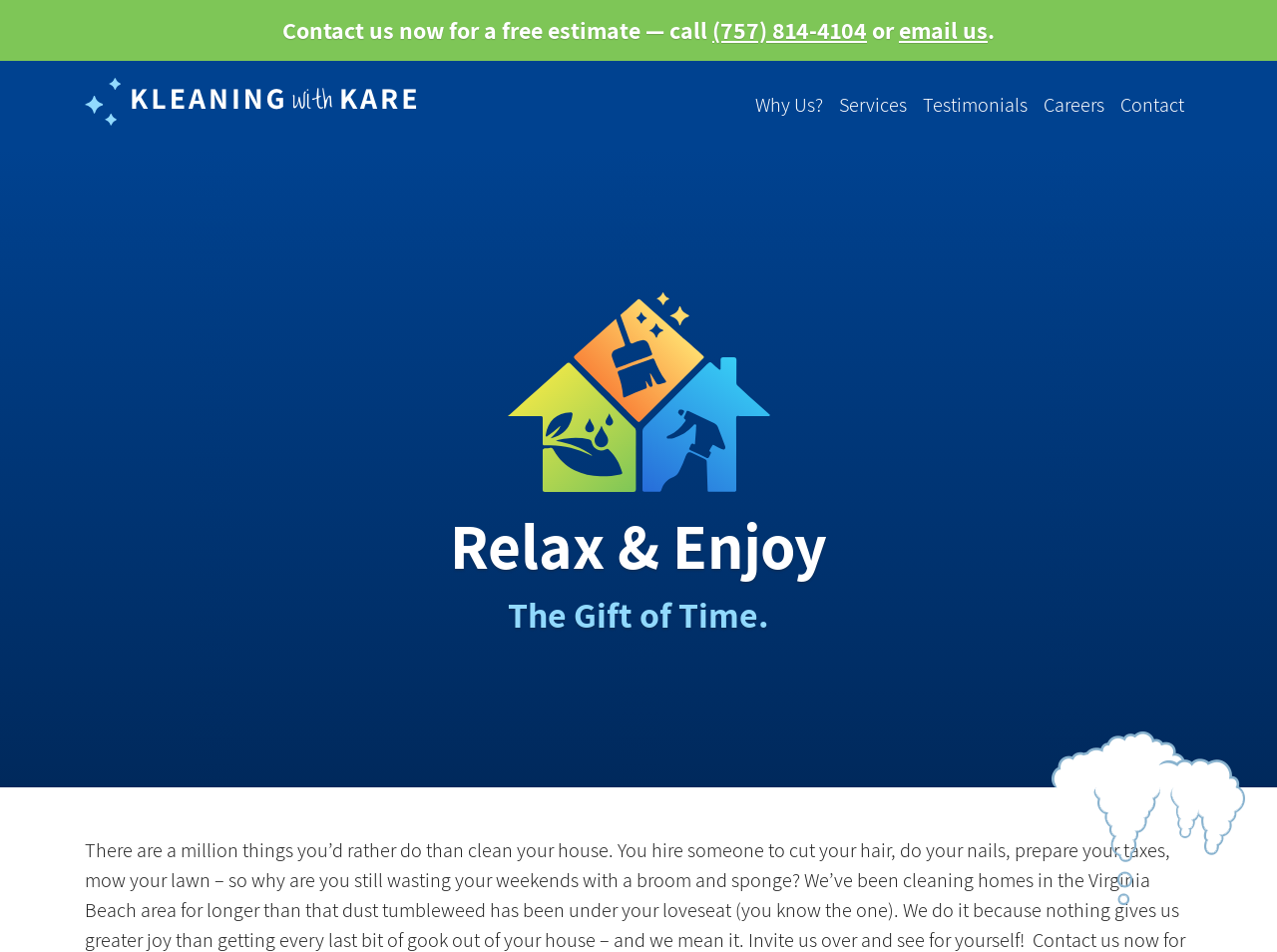What is the theme of the image at the bottom of the page?
Using the image, provide a detailed and thorough answer to the question.

I found the image element at the bottom of the page and checked its description, which is simply 'bubbles'. This suggests that the image is a decorative element, possibly used to add visual interest to the page.